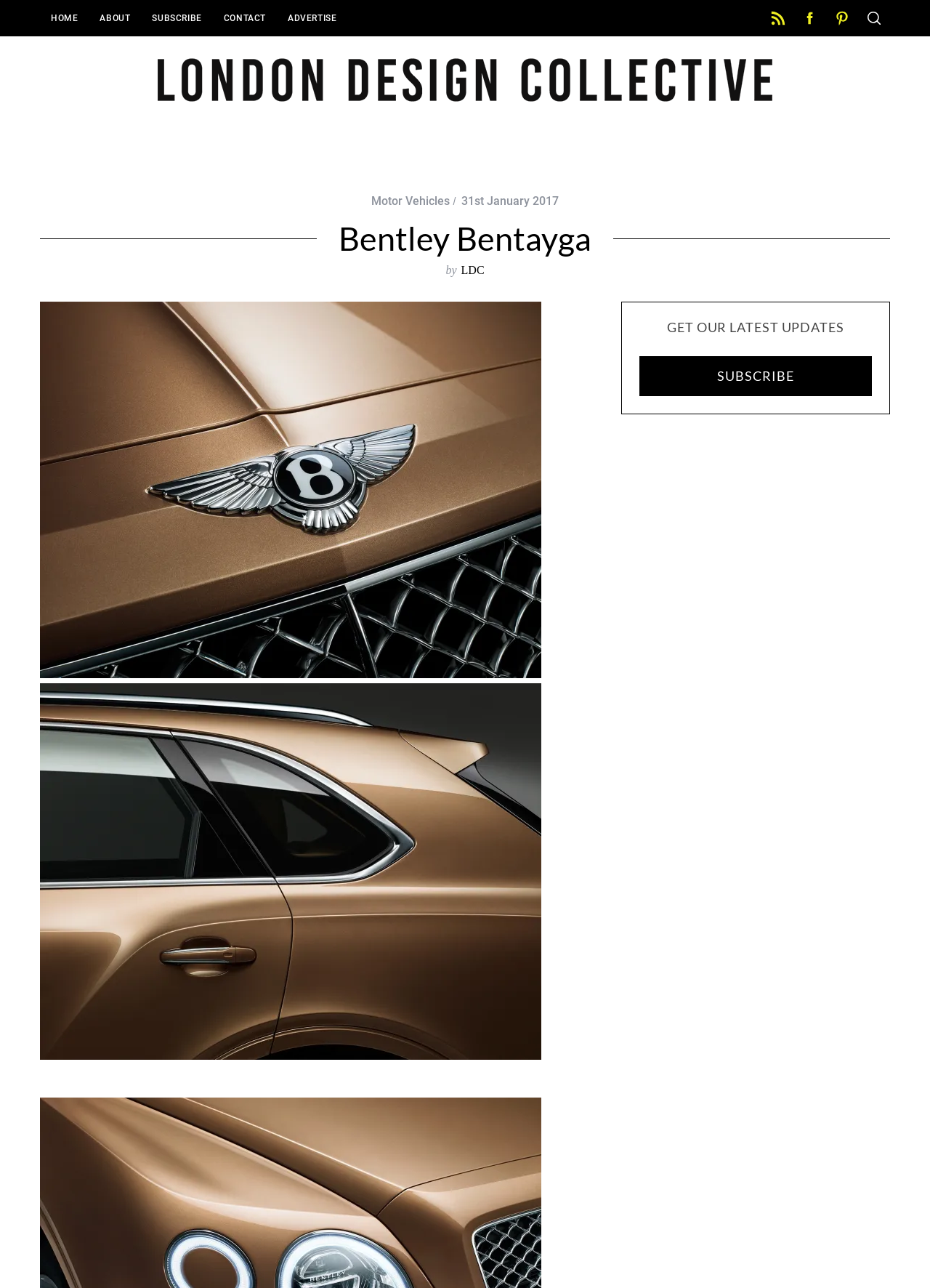Find and provide the bounding box coordinates for the UI element described here: "Motor Vehicles". The coordinates should be given as four float numbers between 0 and 1: [left, top, right, bottom].

[0.399, 0.151, 0.483, 0.161]